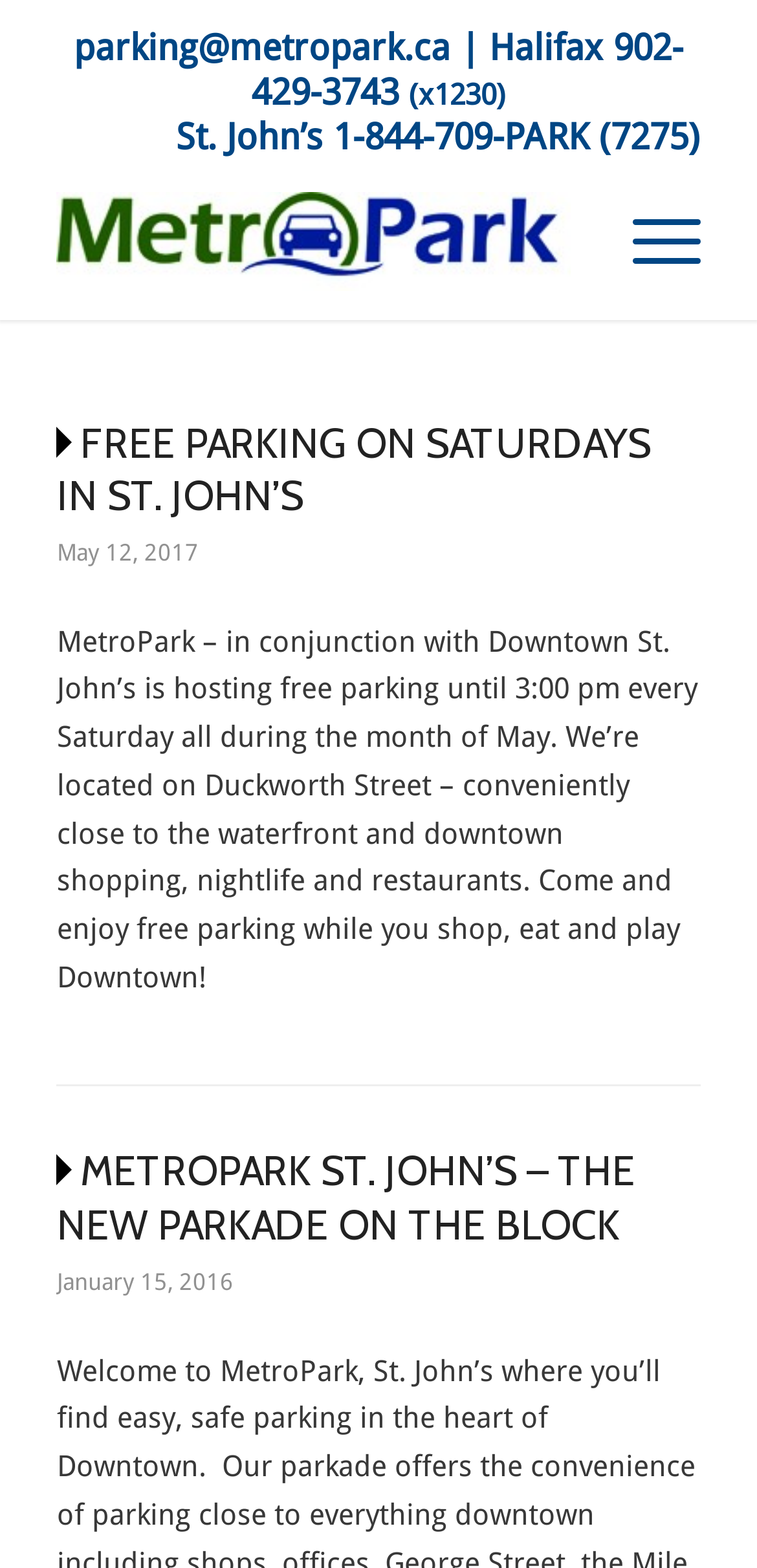From the image, can you give a detailed response to the question below:
Where is MetroPark located?

I found the location of MetroPark by looking at the StaticText element with the text 'We’re located on Duckworth Street – conveniently close to the waterfront and downtown shopping, nightlife and restaurants.' which is located in the article section of the webpage.